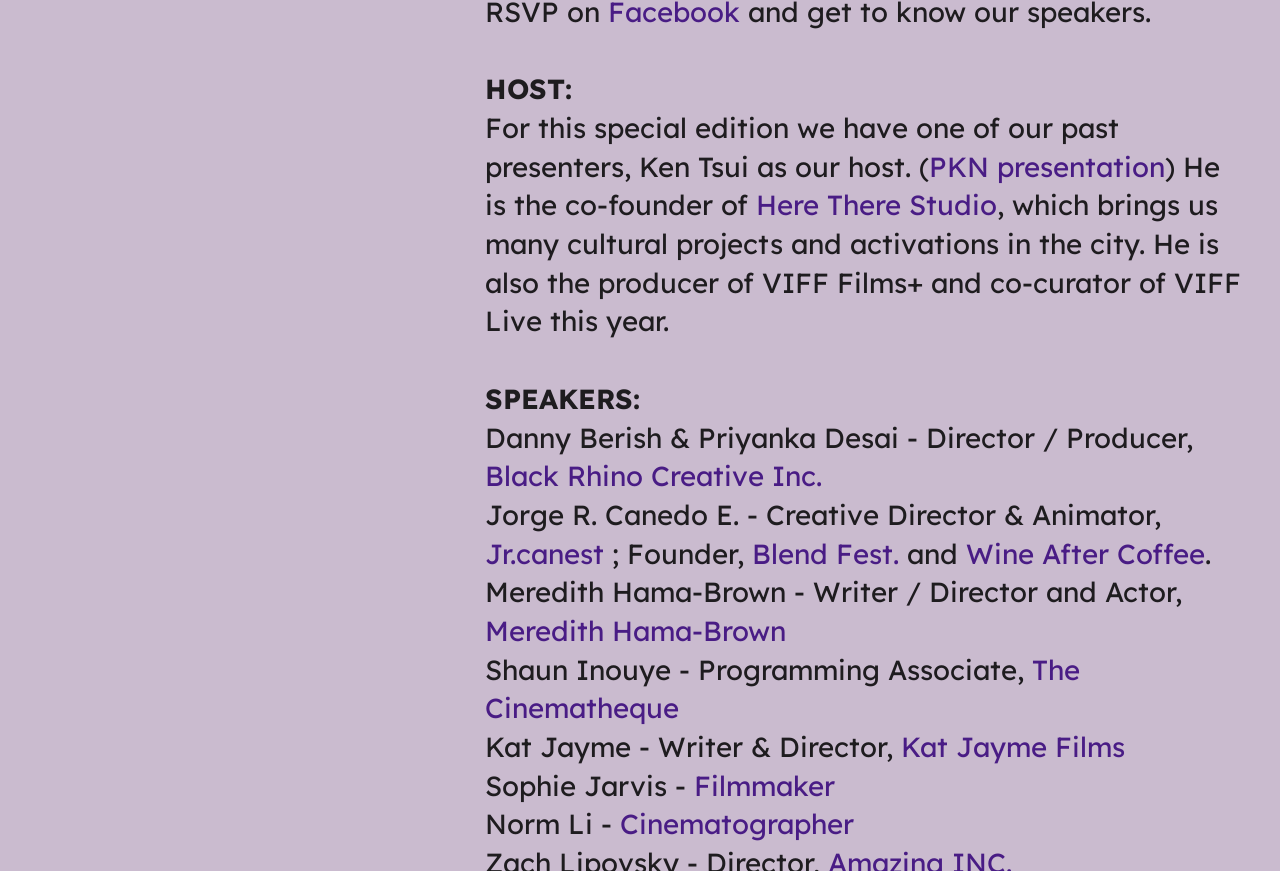Please identify the bounding box coordinates of where to click in order to follow the instruction: "View the 'CURRENT ISSUE (27-1)'".

None